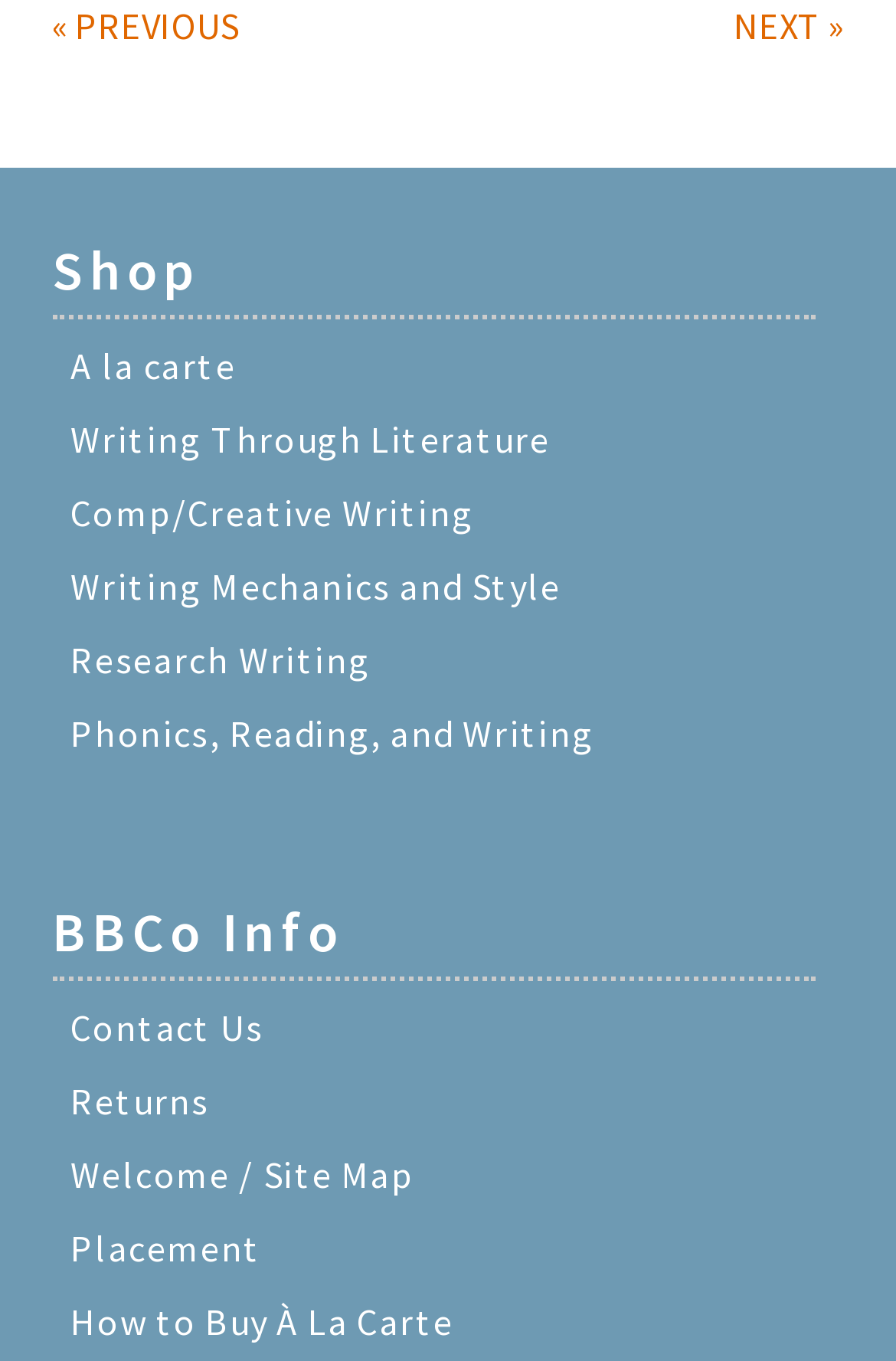Using a single word or phrase, answer the following question: 
What is the text above the links?

Shop